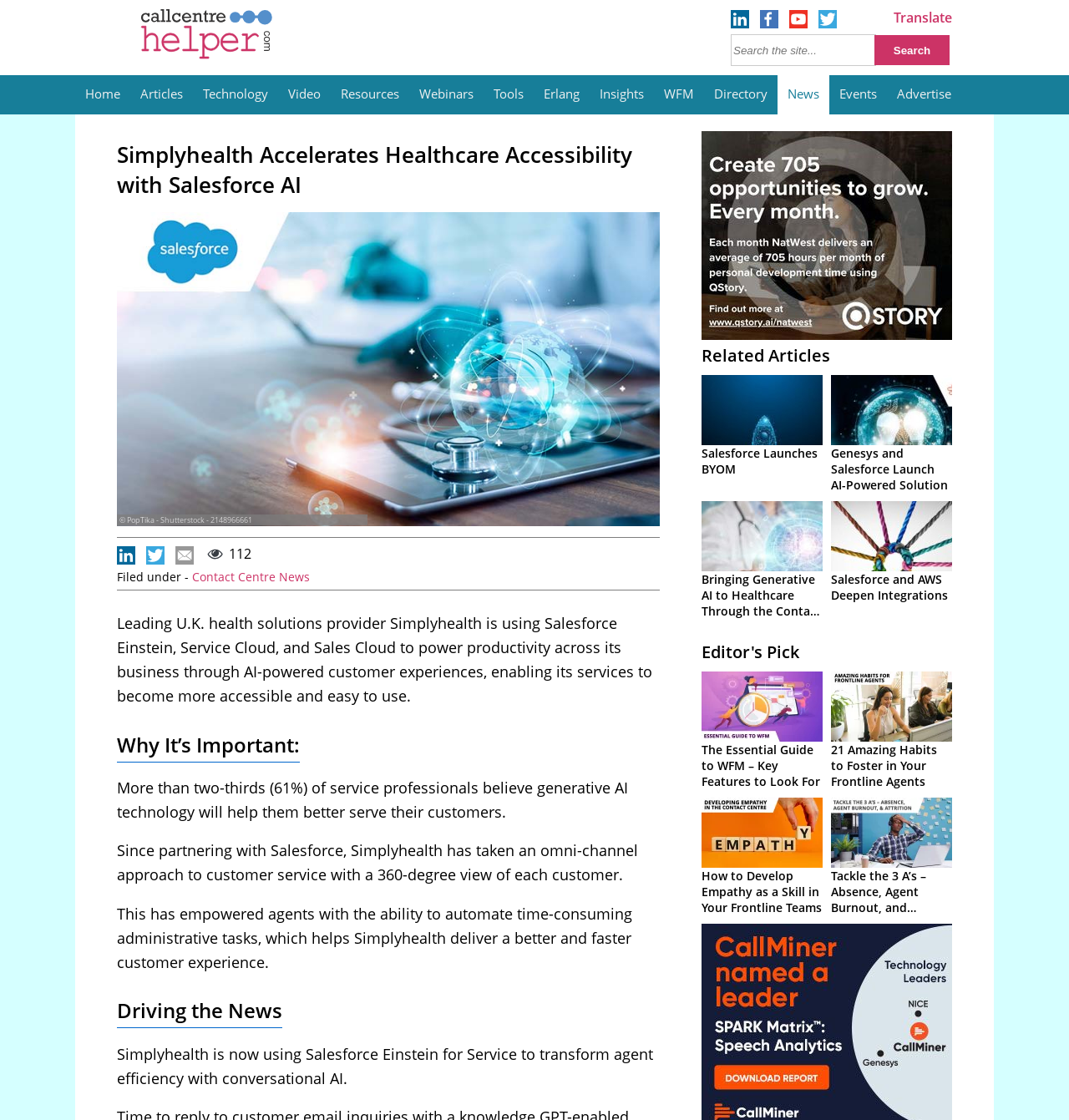Identify the bounding box of the UI element that matches this description: "Search".

None